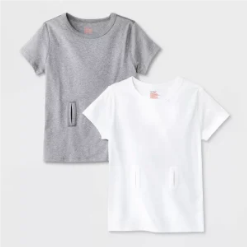What is the purpose of the unique pocket placement?
Look at the screenshot and give a one-word or phrase answer.

Functionality and style